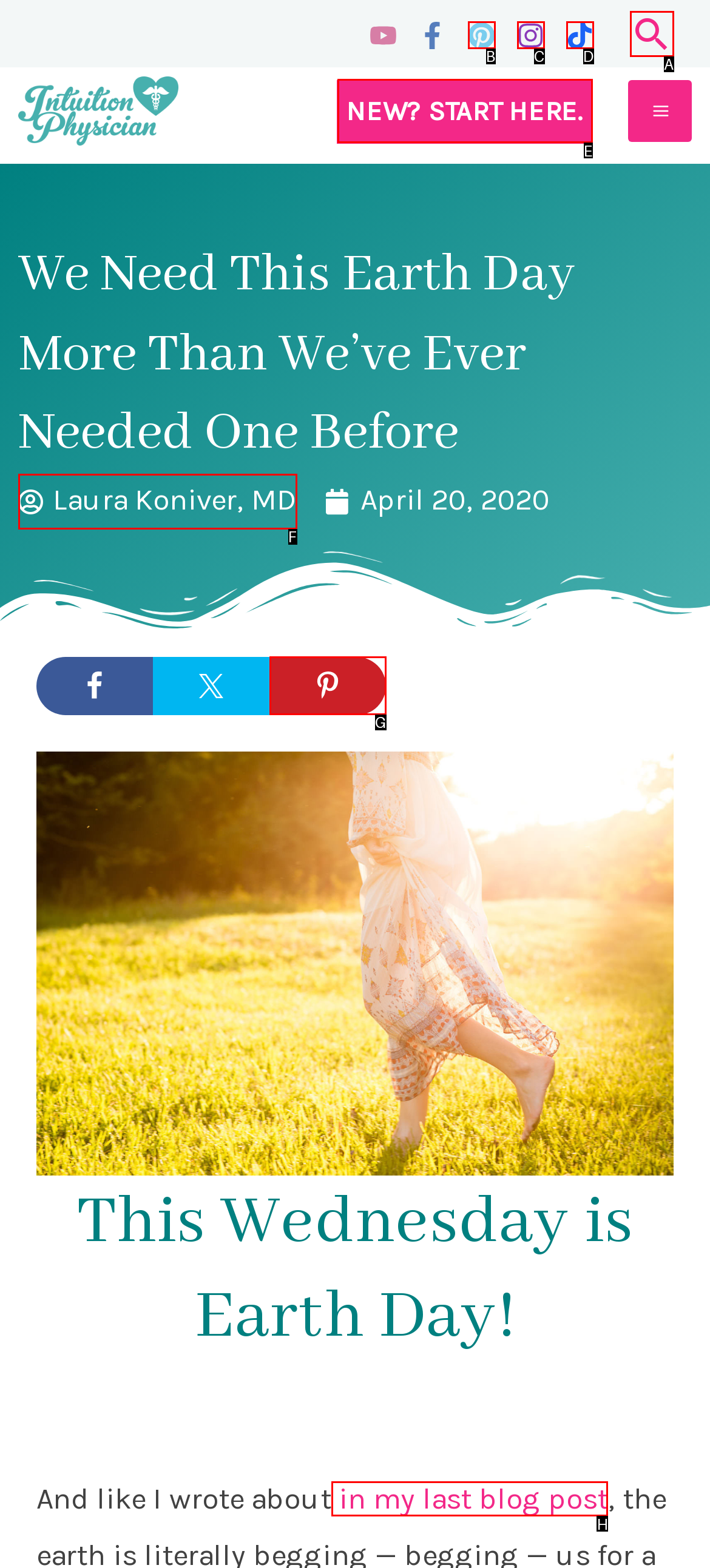Show which HTML element I need to click to perform this task: Read the blog post Answer with the letter of the correct choice.

H